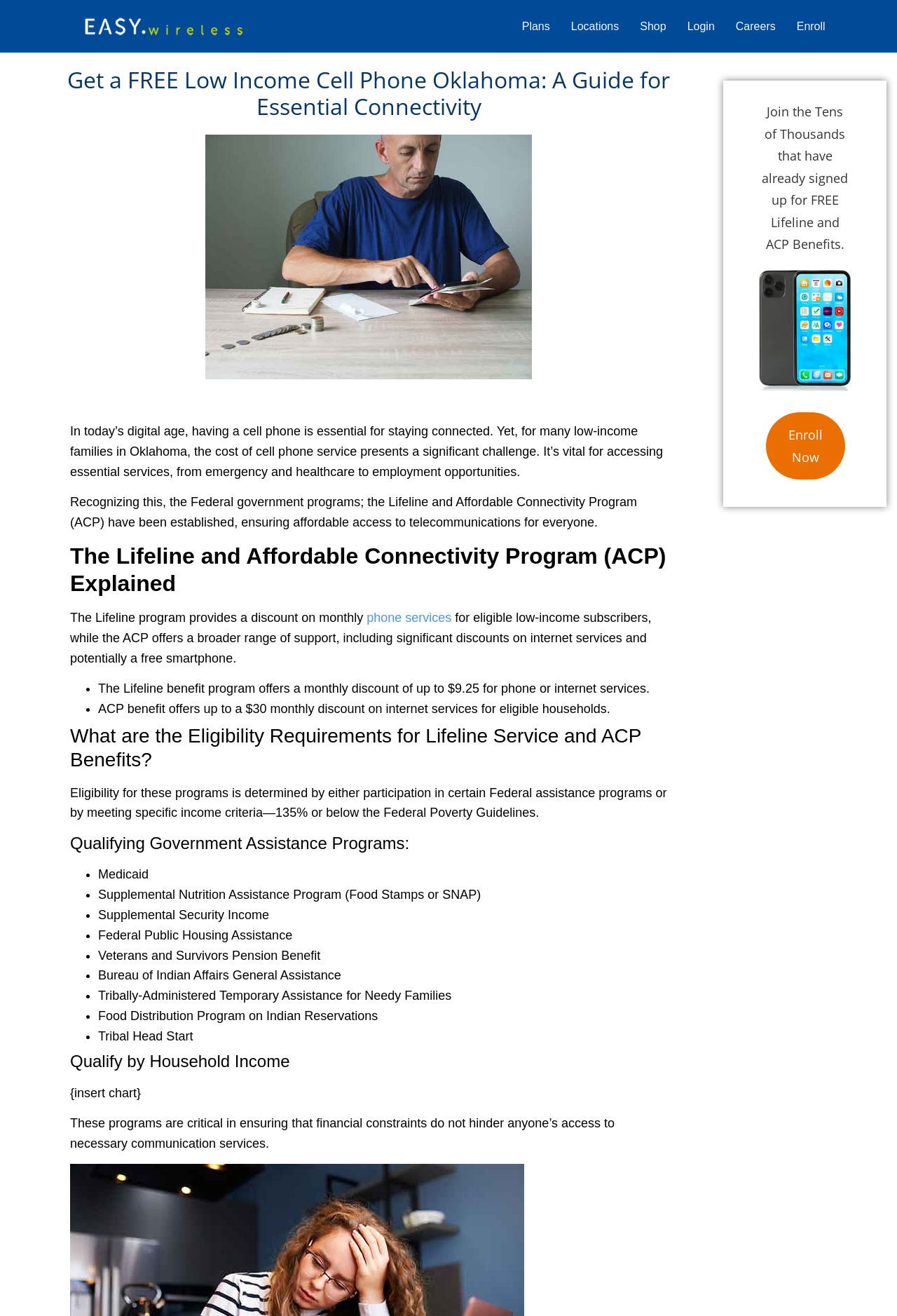Craft a detailed narrative of the webpage's structure and content.

This webpage is about getting a free low-income cell phone in Oklahoma, specifically discussing the Lifeline and Affordable Connectivity Program (ACP) benefits. 

At the top, there are six links: "Plans", "Locations", "Shop", "Login", "Careers", and "Enroll", aligned horizontally. Below these links, there is a heading that reads "Get a FREE Low Income Cell Phone Oklahoma: A Guide for Essential Connectivity". 

To the right of the heading, there is an image related to the topic. Below the image, there is a paragraph of text explaining the importance of cell phones for low-income families in Oklahoma and how the Lifeline and ACP programs can help. 

The next section is headed "The Lifeline and Affordable Connectivity Program (ACP) Explained", which provides more information about the programs, including the discounts they offer on phone and internet services. 

Following this, there is a list of bullet points detailing the benefits of the Lifeline and ACP programs, including the monthly discounts they offer. 

The next section is headed "What are the Eligibility Requirements for Lifeline Service and ACP Benefits?", which explains that eligibility is determined by participation in certain Federal assistance programs or by meeting specific income criteria. 

Below this, there is a list of qualifying government assistance programs, including Medicaid, Supplemental Nutrition Assistance Program, and others. 

The next section is headed "Qualify by Household Income", which appears to have a chart or table, but the content is not specified. 

The final section is headed "Join the Tens of Thousands that have already signed up for FREE Lifeline and ACP Benefits", which includes an image and a call-to-action link to "Enroll Now".